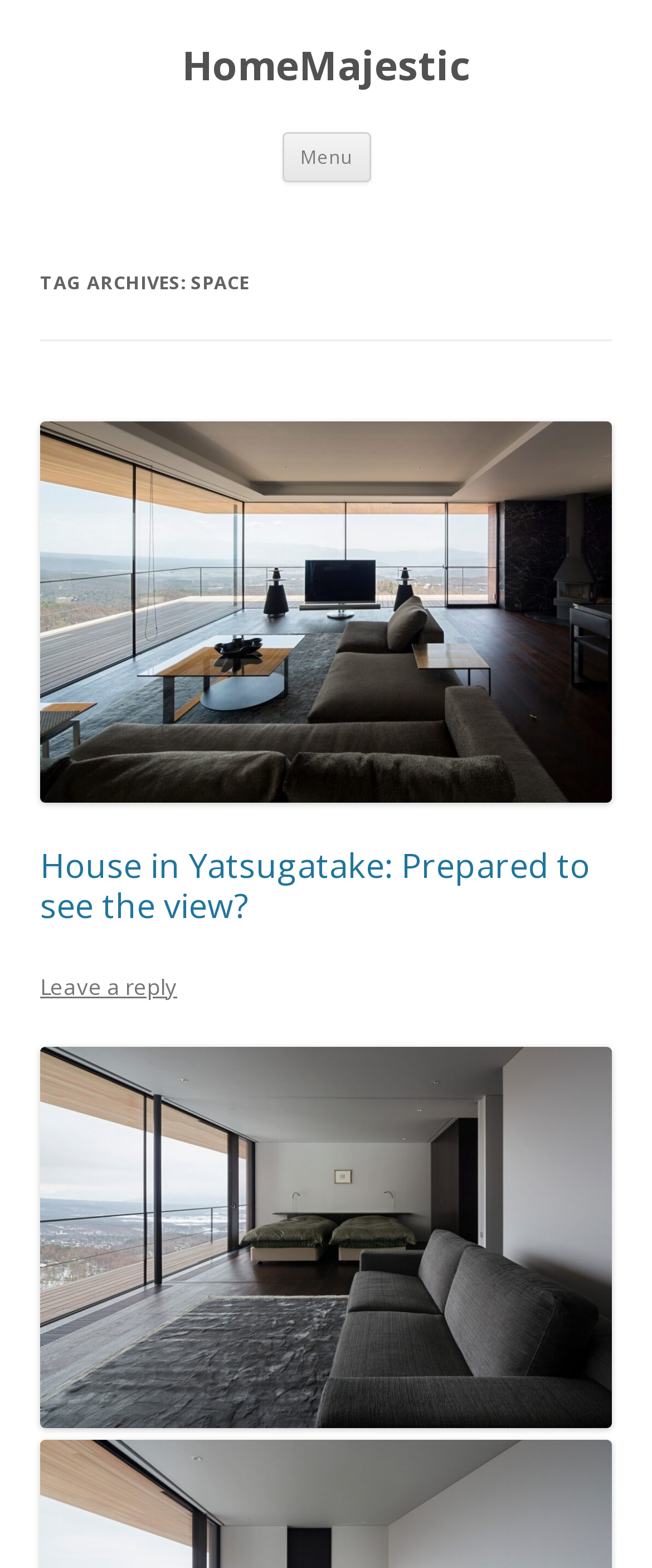Use a single word or phrase to answer the question:
What is the name of the menu button?

Menu